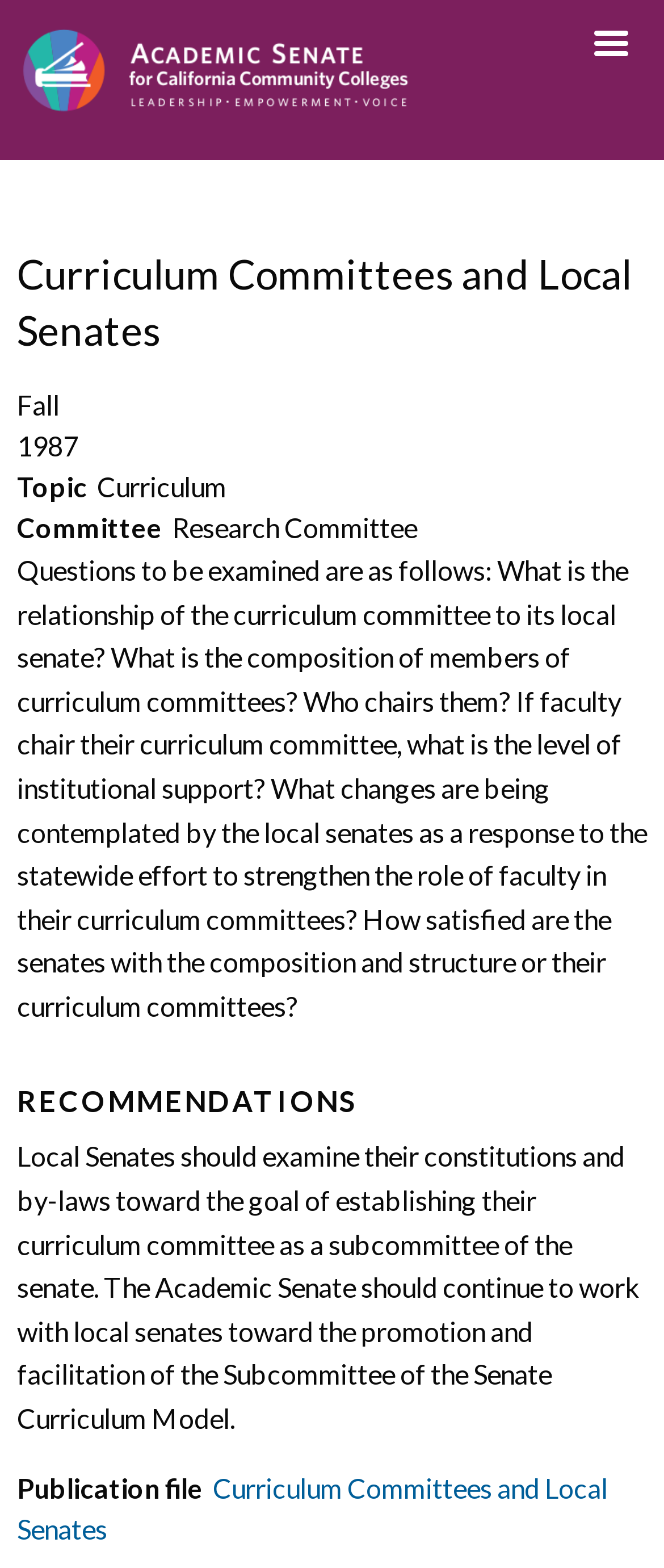Using the details in the image, give a detailed response to the question below:
What is the recommendation for local senates?

The webpage provides a recommendation for local senates in the 'RECOMMENDATIONS' section. Specifically, it suggests that 'Local Senates should examine their constitutions and by-laws toward the goal of establishing their curriculum committee as a subcommittee of the senate.'